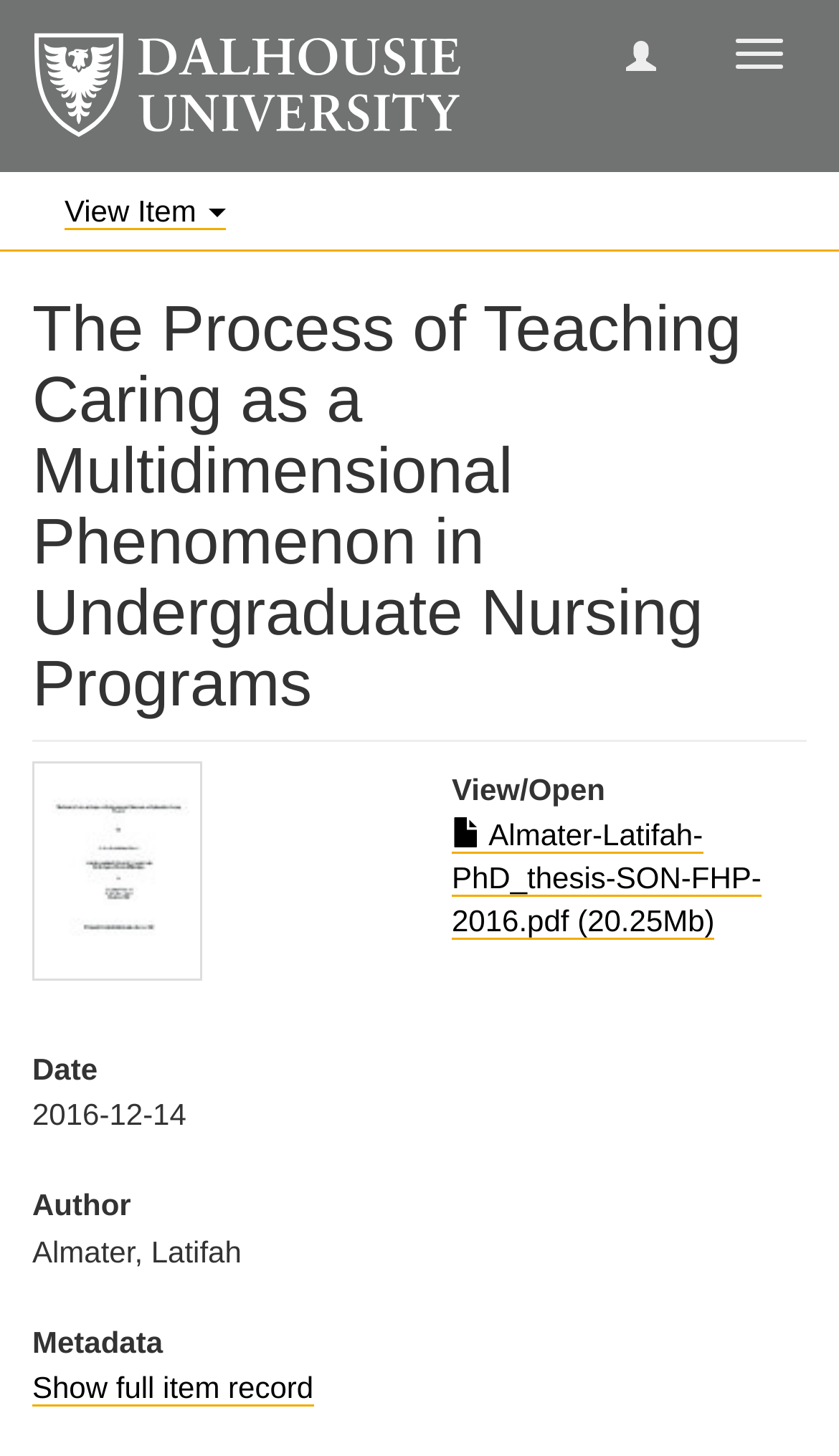Locate the bounding box of the UI element based on this description: "parent_node: Toggle navigation". Provide four float numbers between 0 and 1 as [left, top, right, bottom].

[0.0, 0.015, 0.59, 0.089]